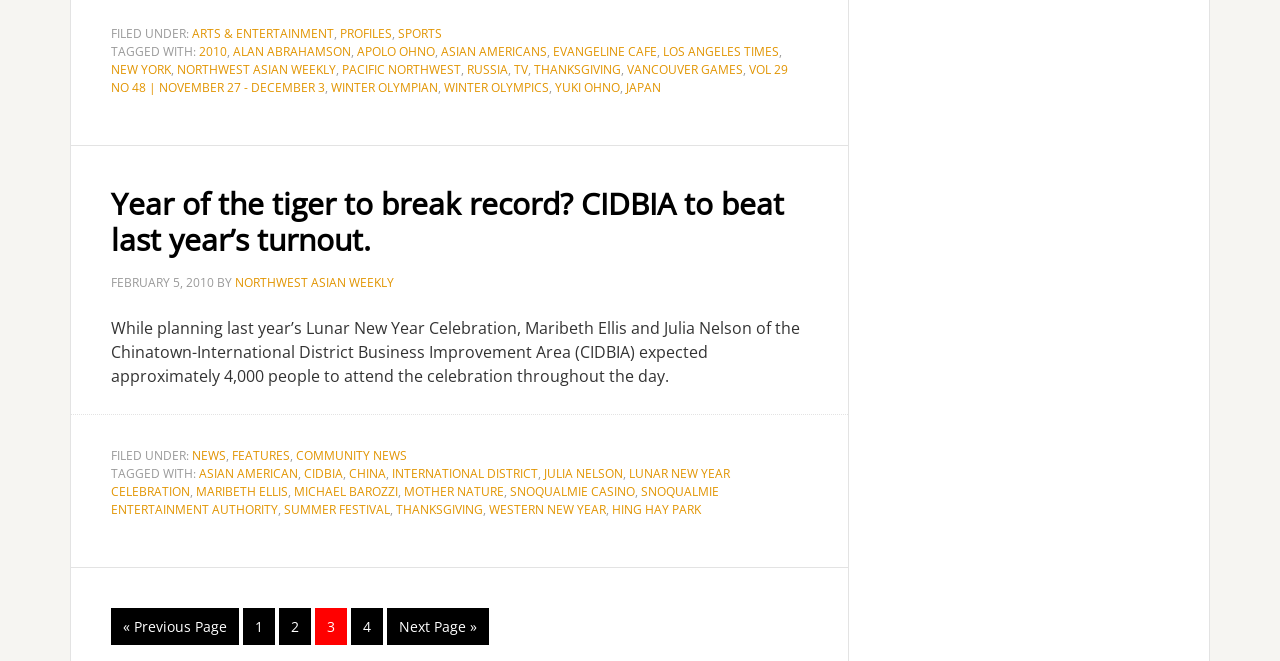Who are the authors of the article?
Look at the screenshot and respond with a single word or phrase.

Not specified